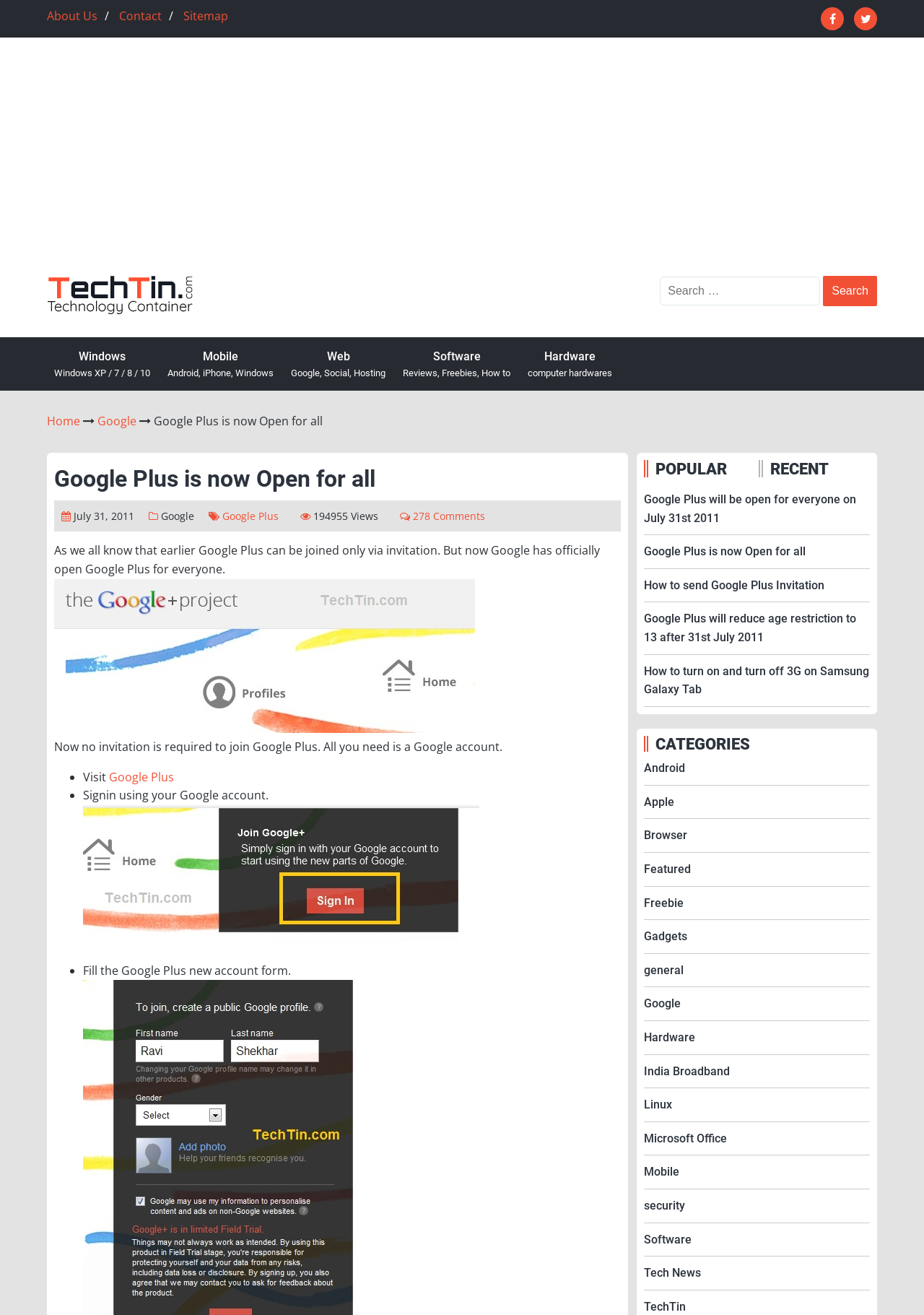What is the topic of the main article?
Based on the image content, provide your answer in one word or a short phrase.

Google Plus